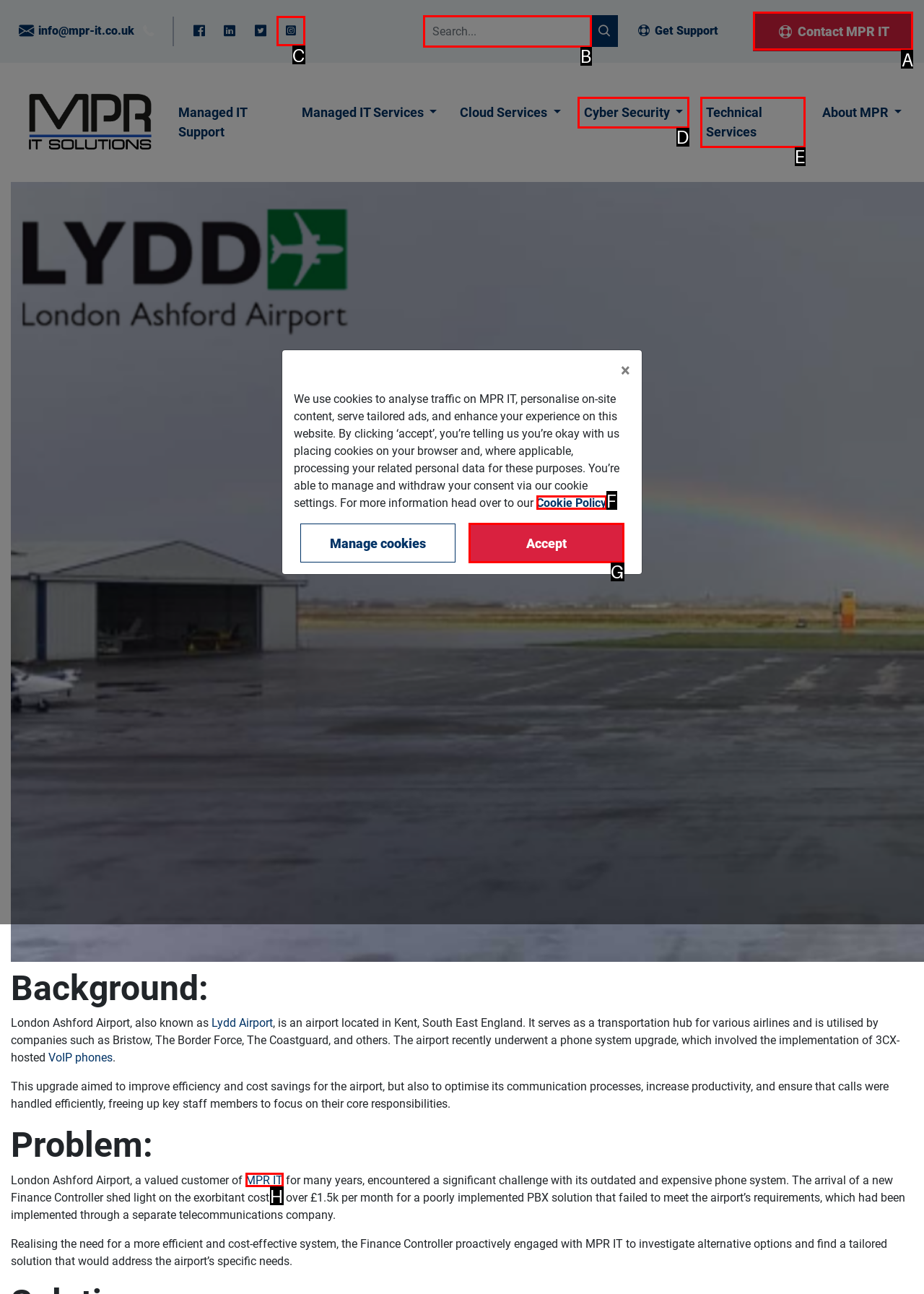Indicate which lettered UI element to click to fulfill the following task: Contact MPR IT
Provide the letter of the correct option.

A